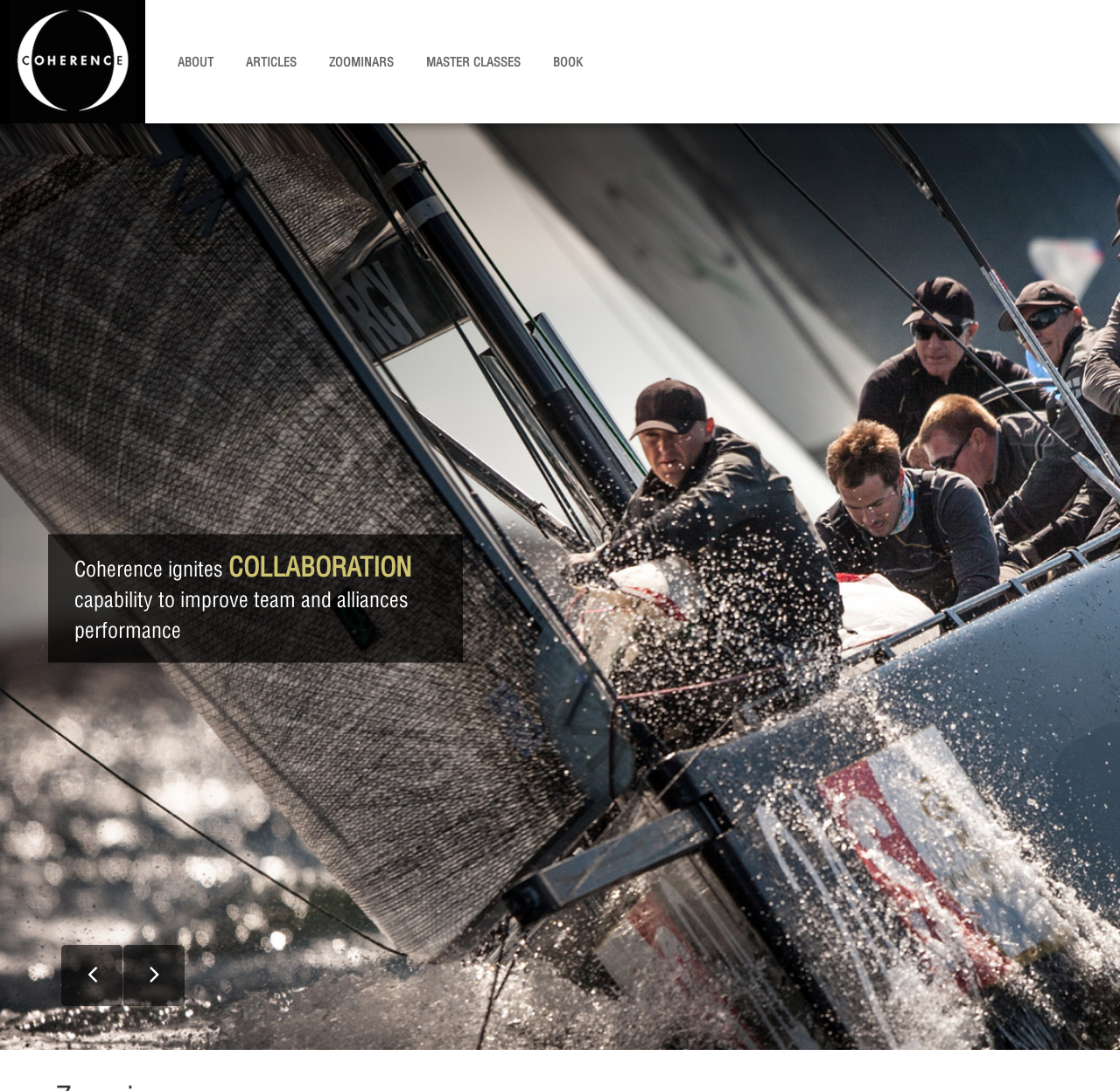What is the phone number to call? Based on the image, give a response in one word or a short phrase.

305-776-6284